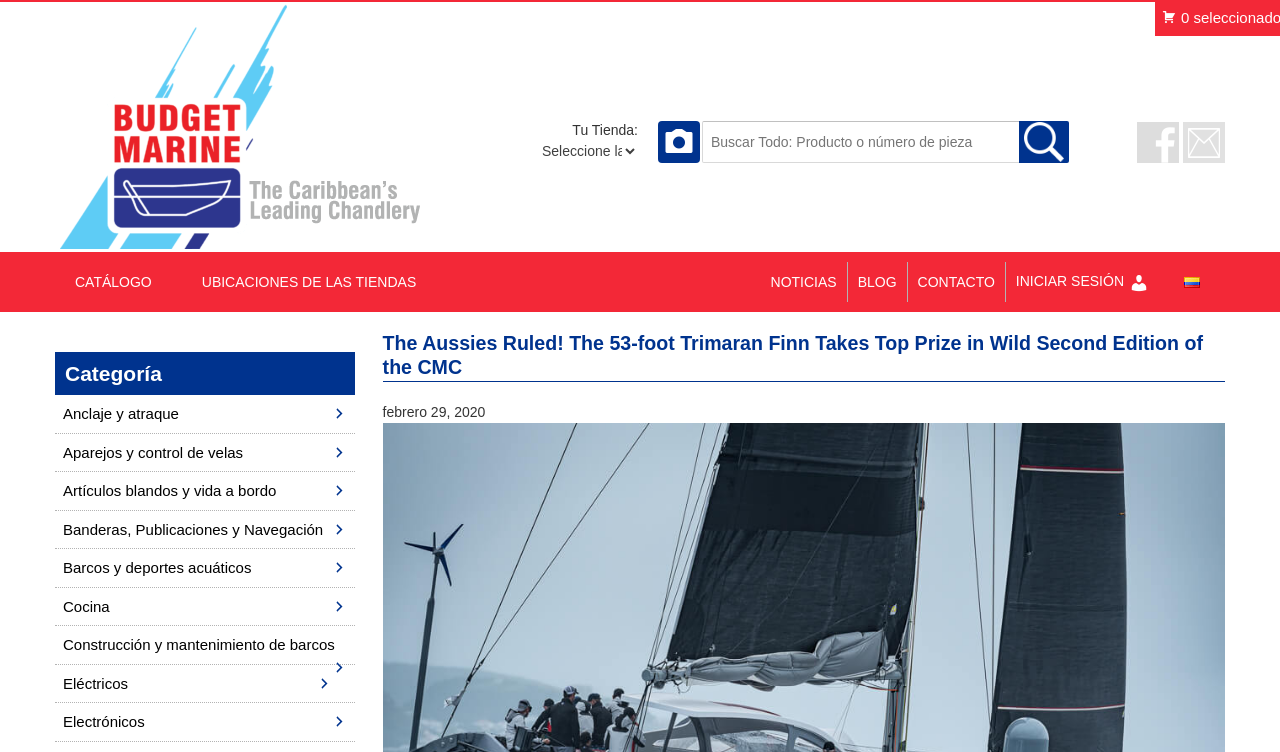Look at the image and give a detailed response to the following question: What is the language of the website?

The language of the website is Spanish, as indicated by the 'Español' link at the top right corner of the webpage, which also has a corresponding flag icon.